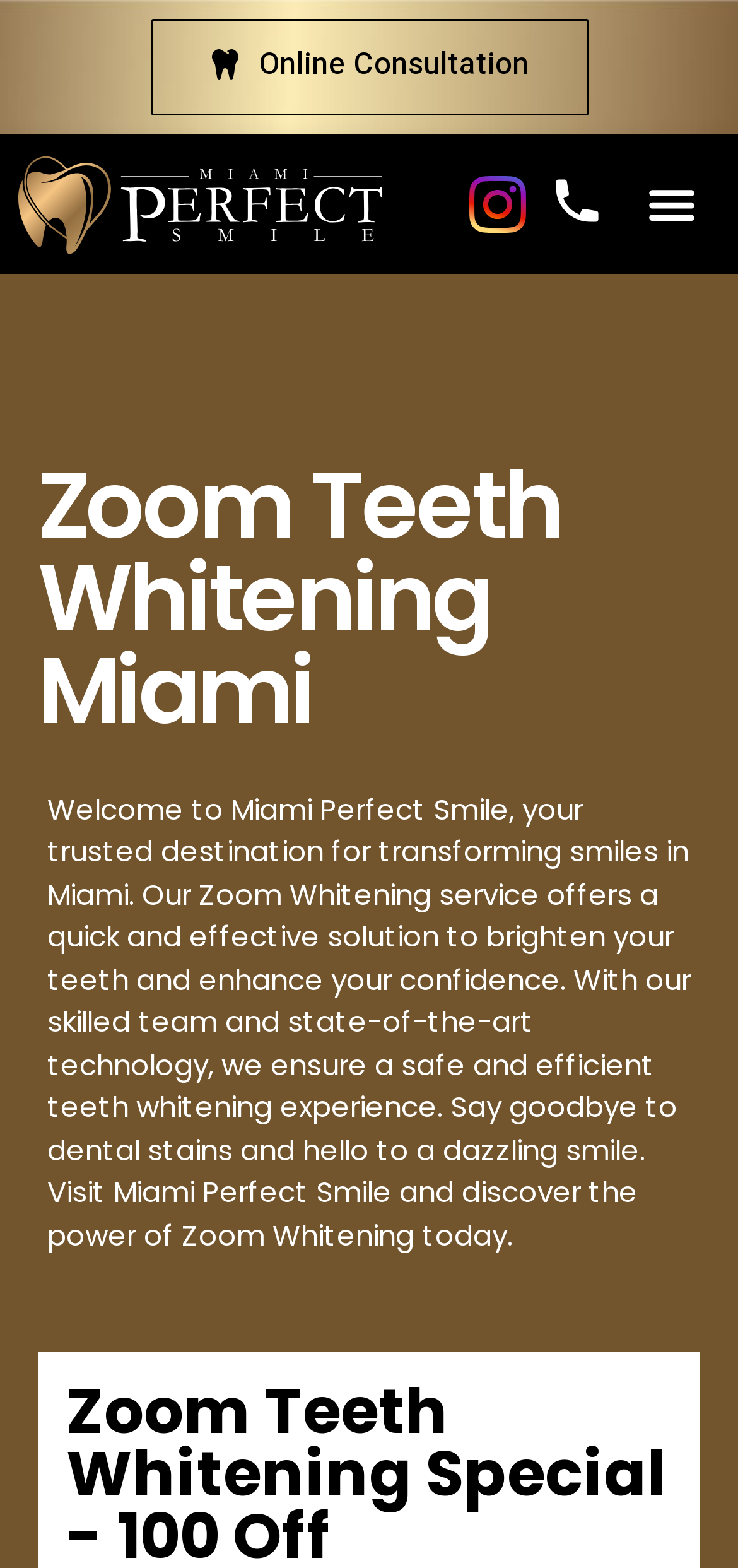Provide the text content of the webpage's main heading.

Zoom Teeth Whitening Miami